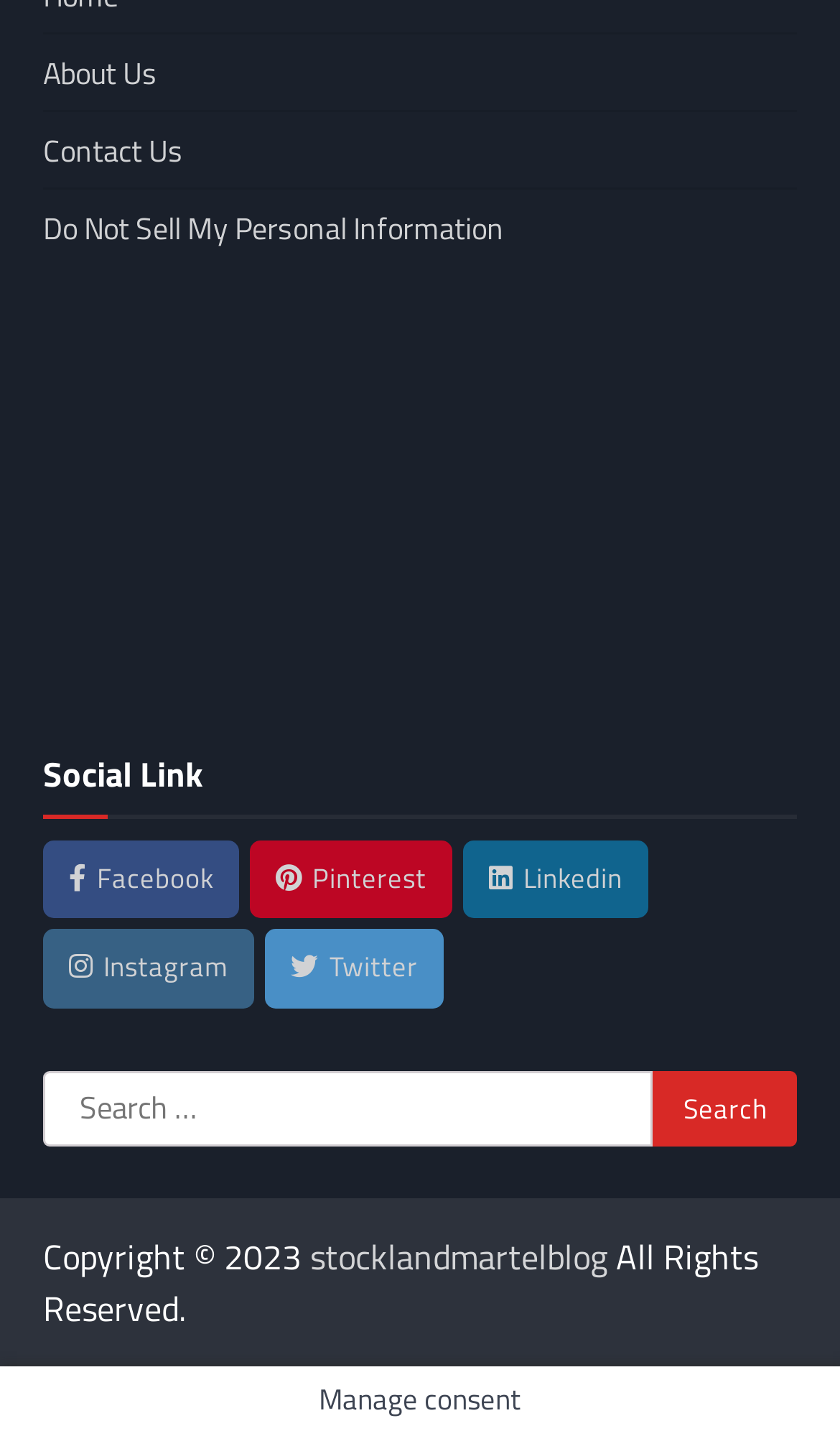Locate the bounding box coordinates of the clickable area to execute the instruction: "Check DMCA.com Protection Status". Provide the coordinates as four float numbers between 0 and 1, represented as [left, top, right, bottom].

[0.051, 0.41, 0.821, 0.446]